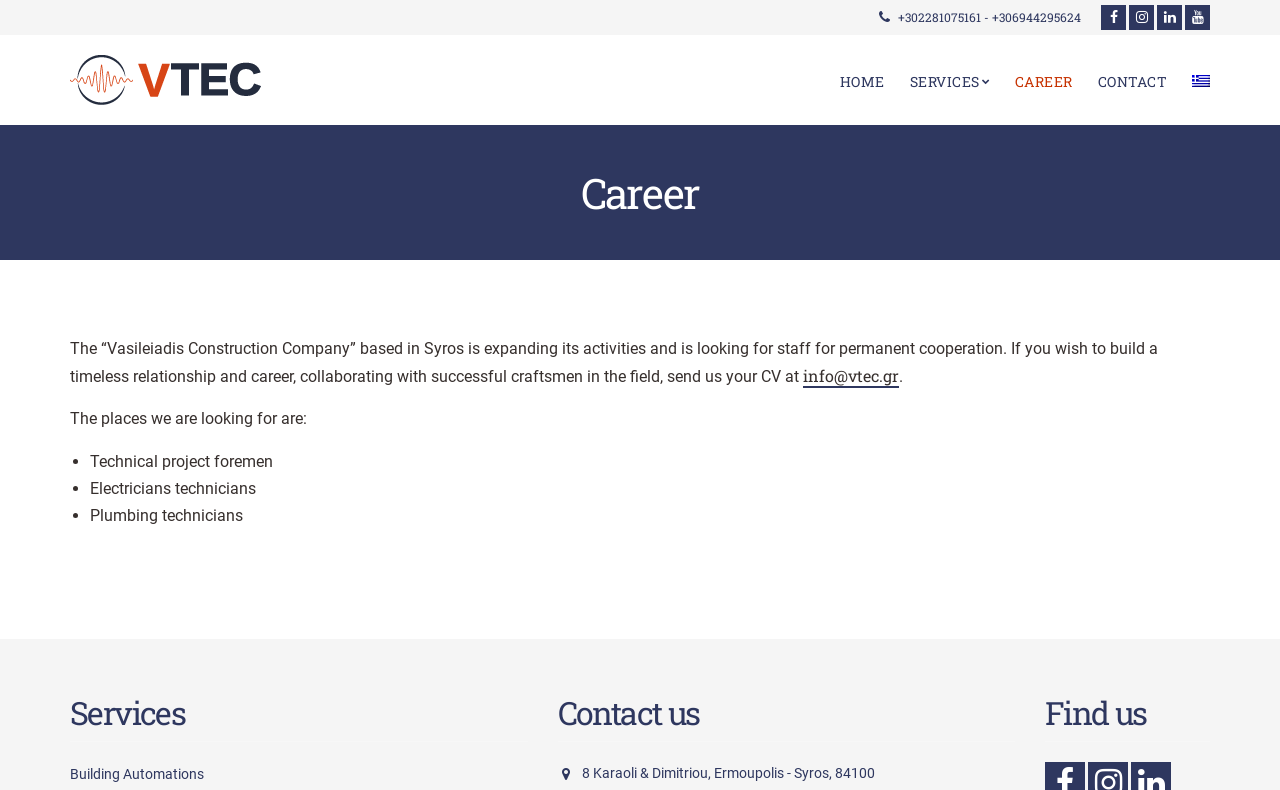Please determine the bounding box coordinates of the clickable area required to carry out the following instruction: "Learn about Building Automations services". The coordinates must be four float numbers between 0 and 1, represented as [left, top, right, bottom].

[0.055, 0.969, 0.159, 0.99]